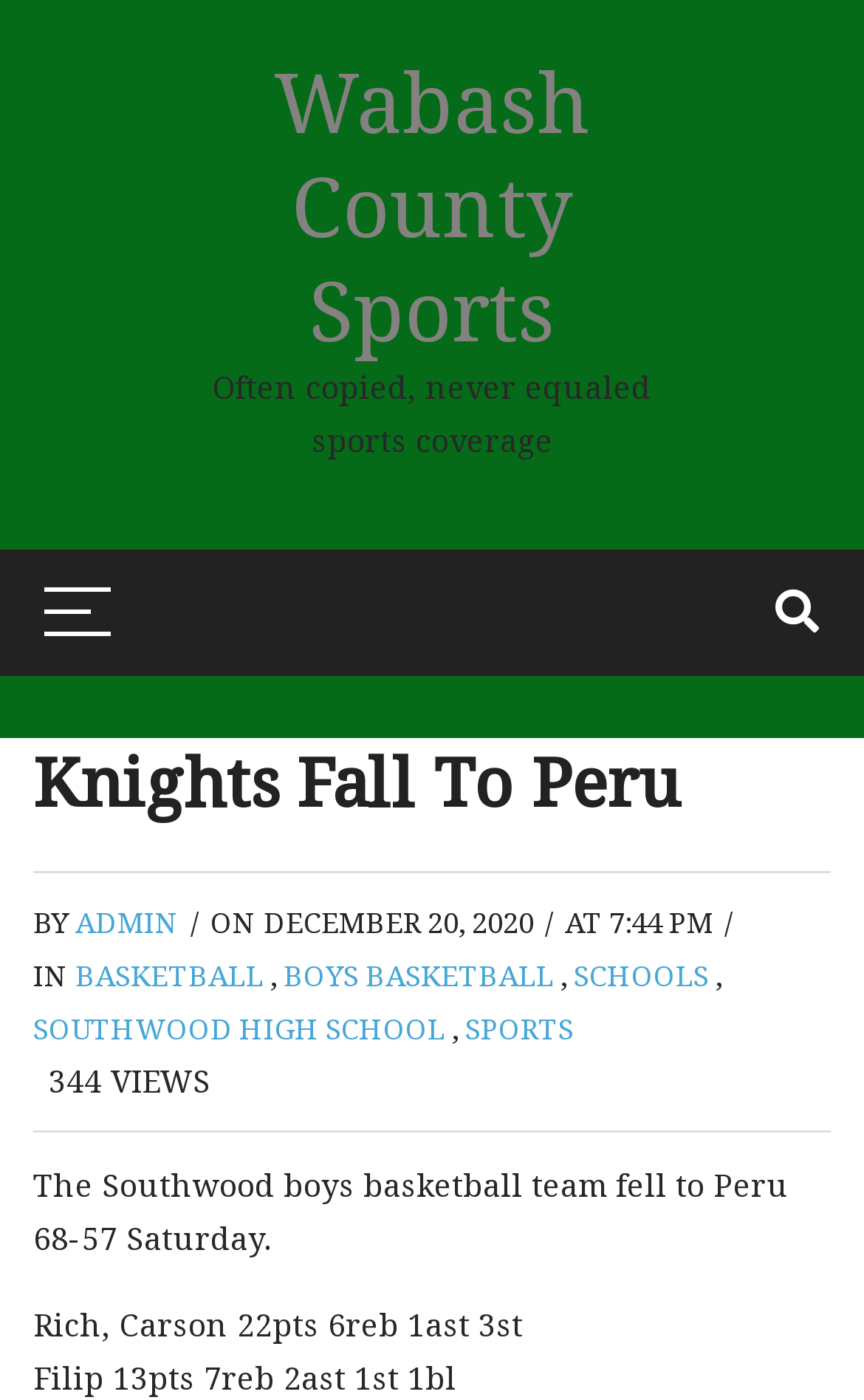Provide the bounding box coordinates for the UI element that is described as: "Boys Basketball".

[0.328, 0.682, 0.641, 0.711]